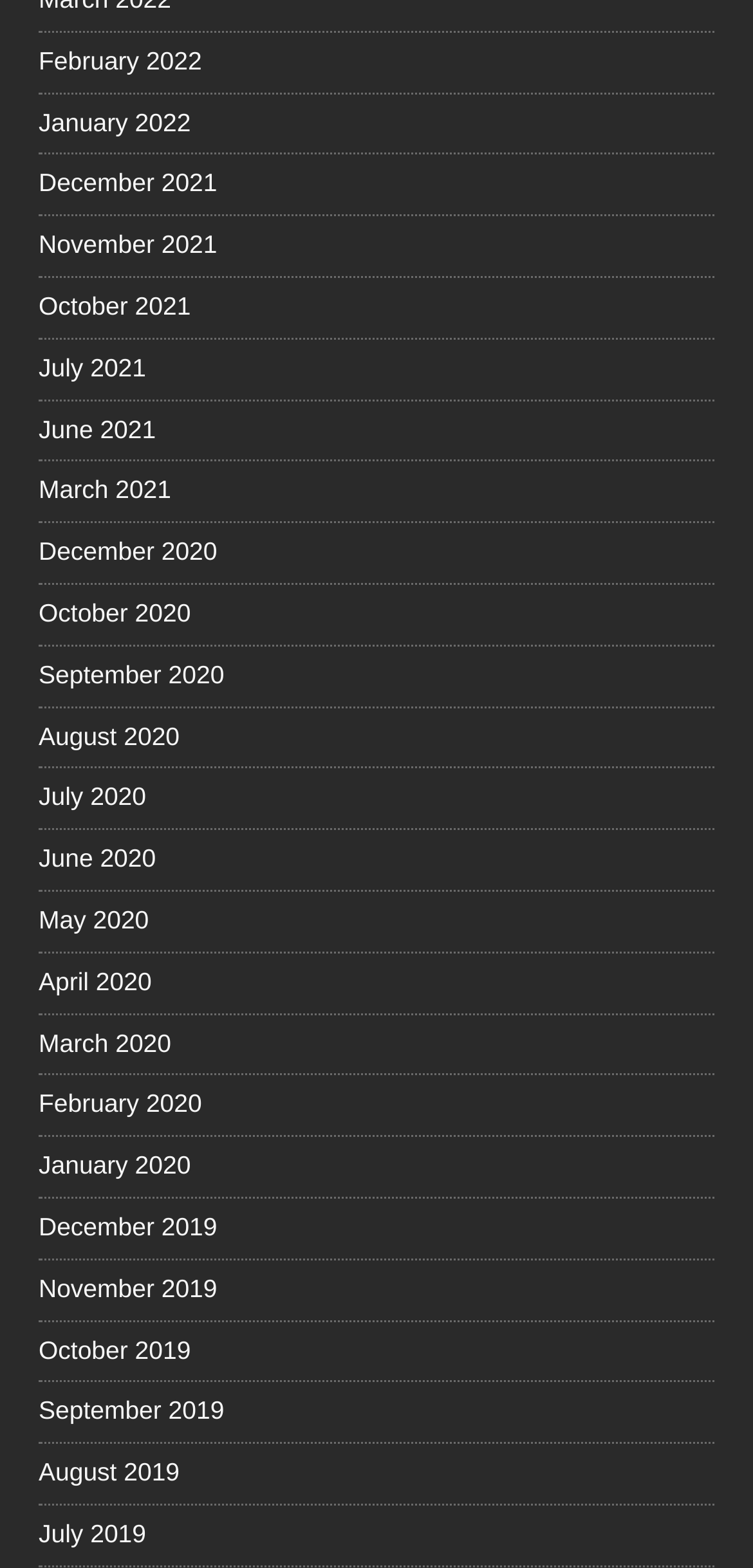Are there any months listed in 2021?
Carefully examine the image and provide a detailed answer to the question.

I looked at the list of links on the webpage and found that there are several links that correspond to months in 2021, such as 'January 2021', 'February 2021', and so on, which suggests that yes, there are months listed in 2021.